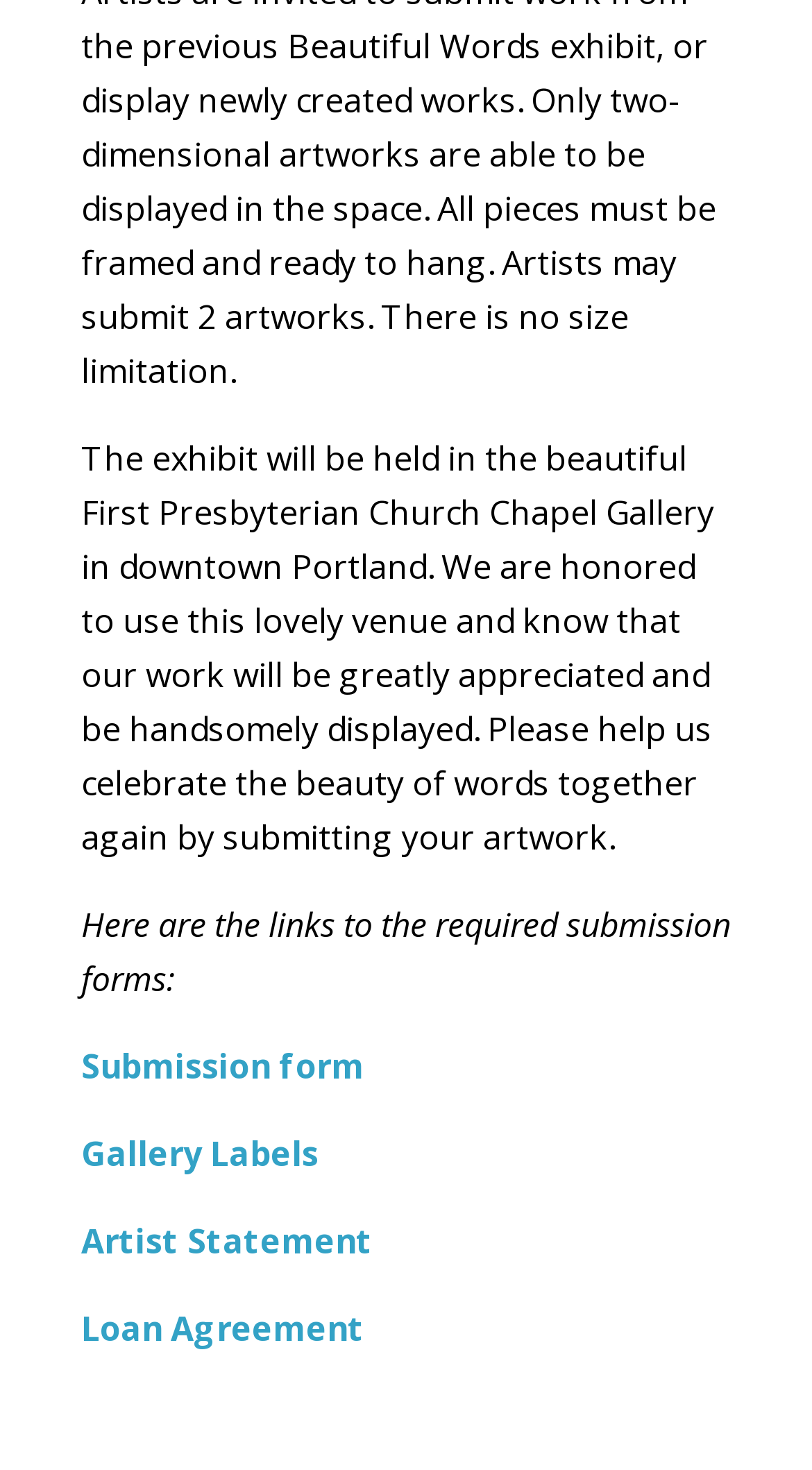Provide your answer to the question using just one word or phrase: Where is the exhibit located?

Downtown Portland